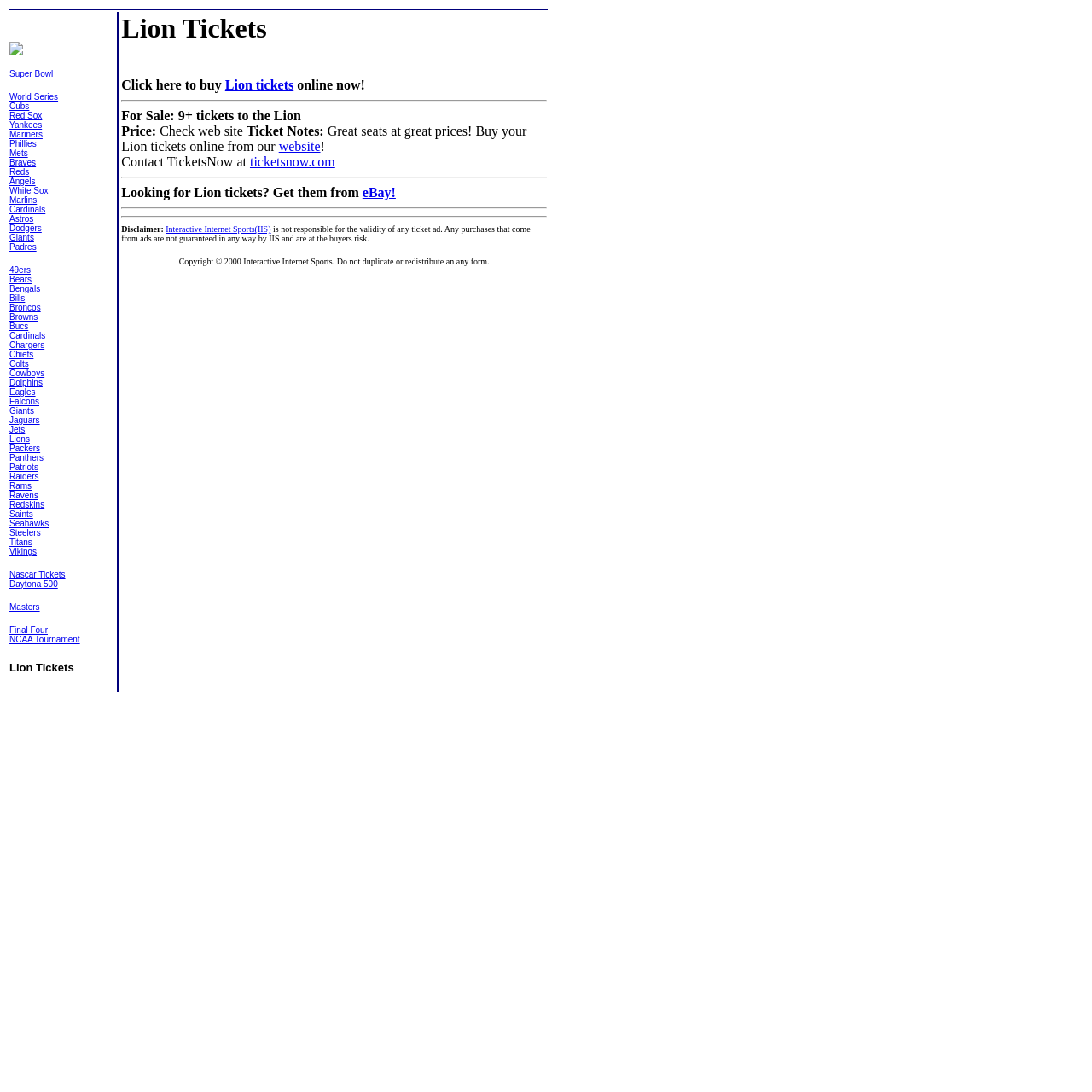Indicate the bounding box coordinates of the element that needs to be clicked to satisfy the following instruction: "Click on ticketsnow.com". The coordinates should be four float numbers between 0 and 1, i.e., [left, top, right, bottom].

[0.229, 0.142, 0.307, 0.155]